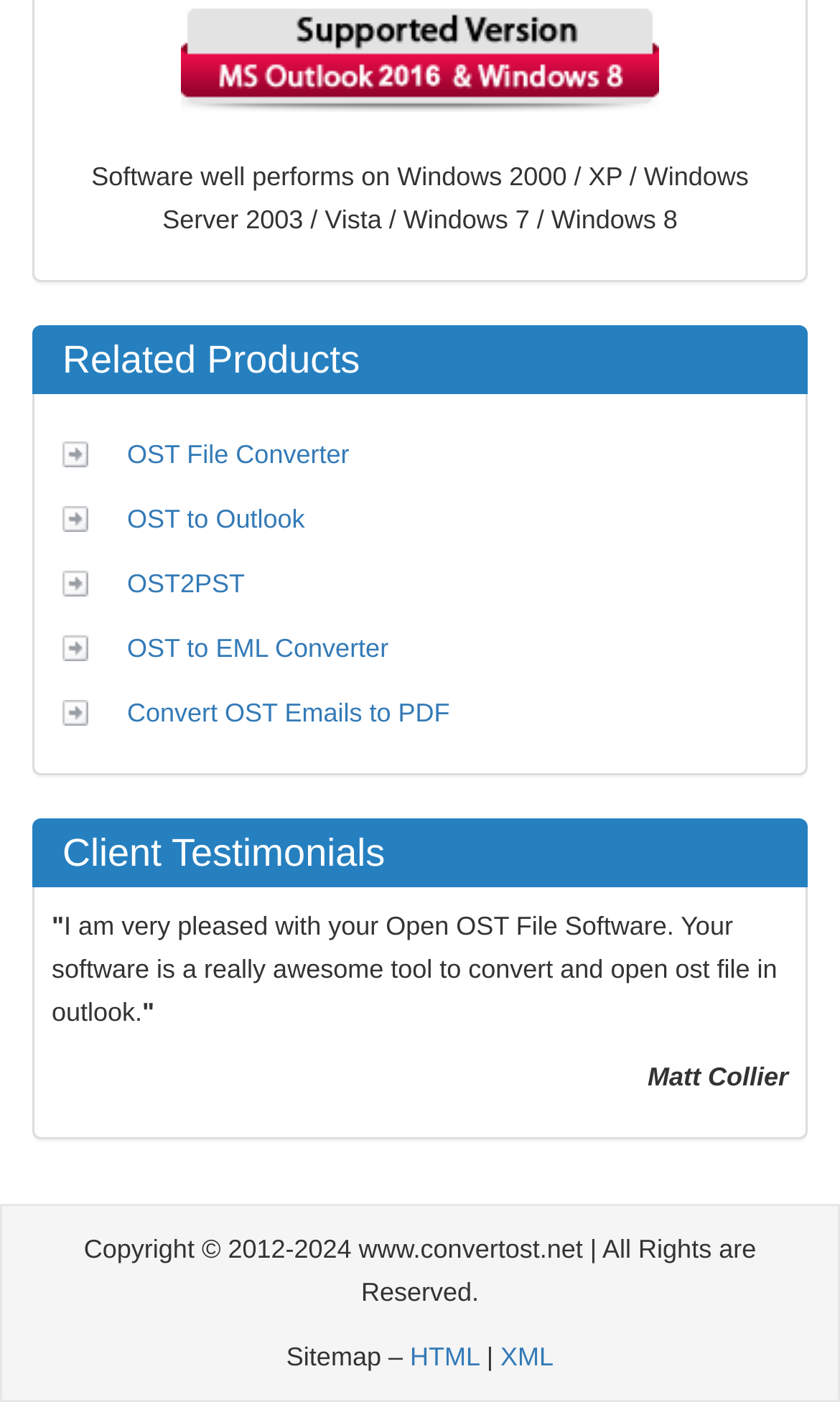Show the bounding box coordinates for the element that needs to be clicked to execute the following instruction: "View client testimonials". Provide the coordinates in the form of four float numbers between 0 and 1, i.e., [left, top, right, bottom].

[0.074, 0.594, 0.458, 0.624]